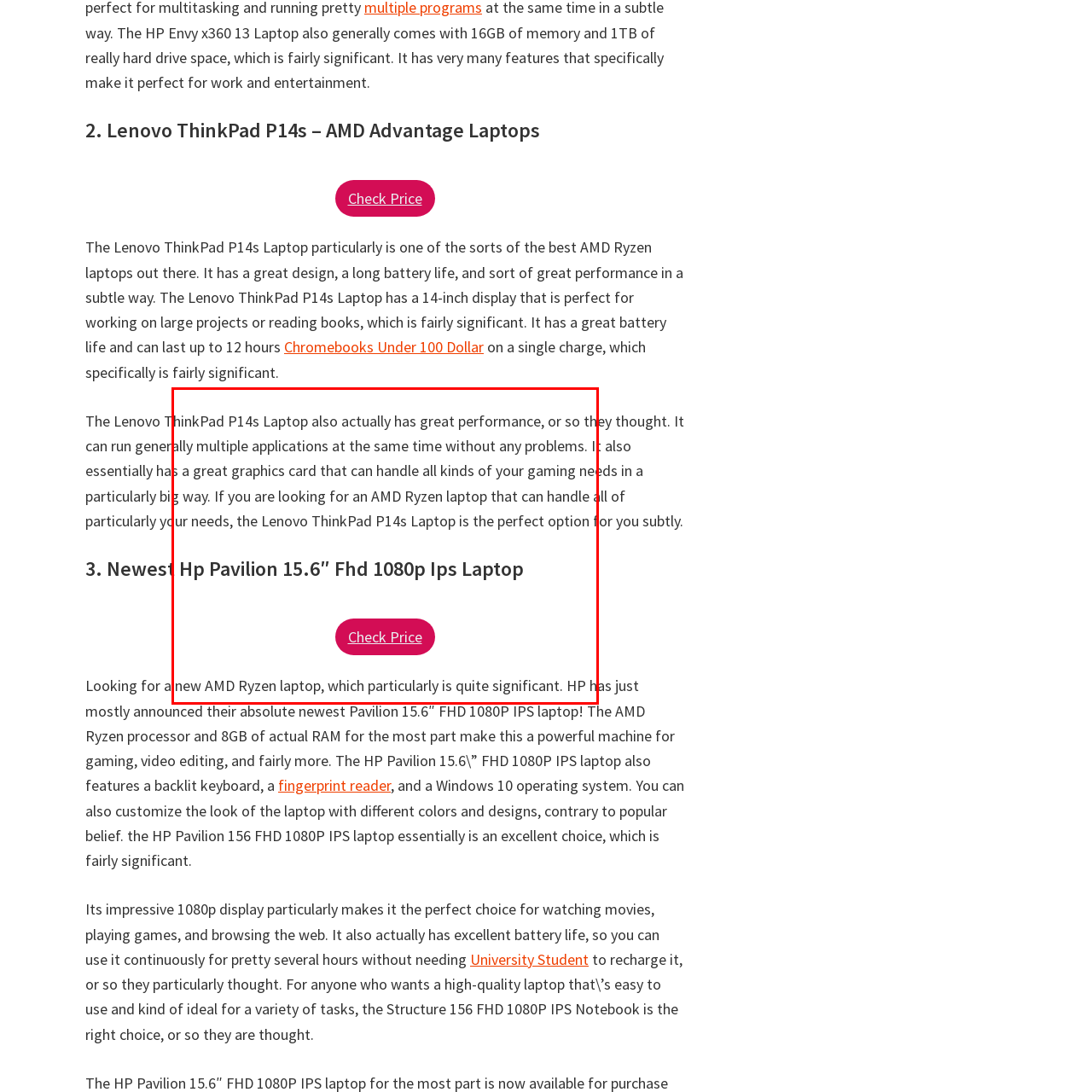Create a thorough description of the image portion outlined in red.

The image features the HP Pavilion 15.6" Full HD IPS Laptop, showcasing its sleek design and modern aesthetics. Positioned prominently in the context of various AMD Ryzen laptops, this model is highlighted for its significance in the market. Accompanying the image is a "Check Price" button, inviting users to explore purchasing options. The caption emphasizes the HP Pavilion's appeal to users seeking a reliable and efficient laptop, particularly suited for multimedia and productivity tasks.